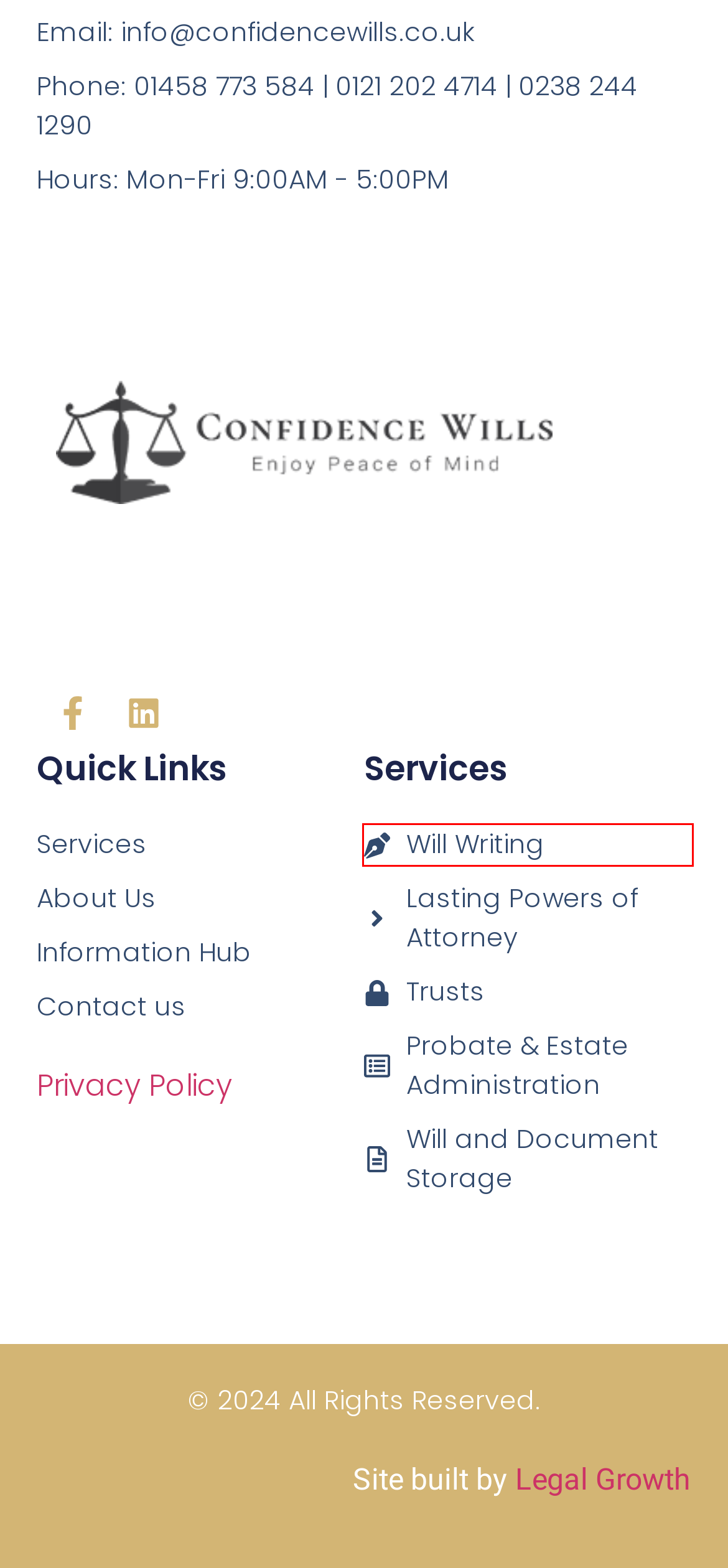After examining the screenshot of a webpage with a red bounding box, choose the most accurate webpage description that corresponds to the new page after clicking the element inside the red box. Here are the candidates:
A. Confidence Wills Estate Administration
B. Legal Growth - A Marketing Agency for Legal Businesses
C. Privacy Policy | confidencewills.co.uk
D. Will Writing | confidencewills.co.uk
E. Trusts | confidencewills.co.uk
F. What Services Do Confidence Wills provide
G. Lasting Powers of Attorney | confidencewills.co.uk
H. Contact

D